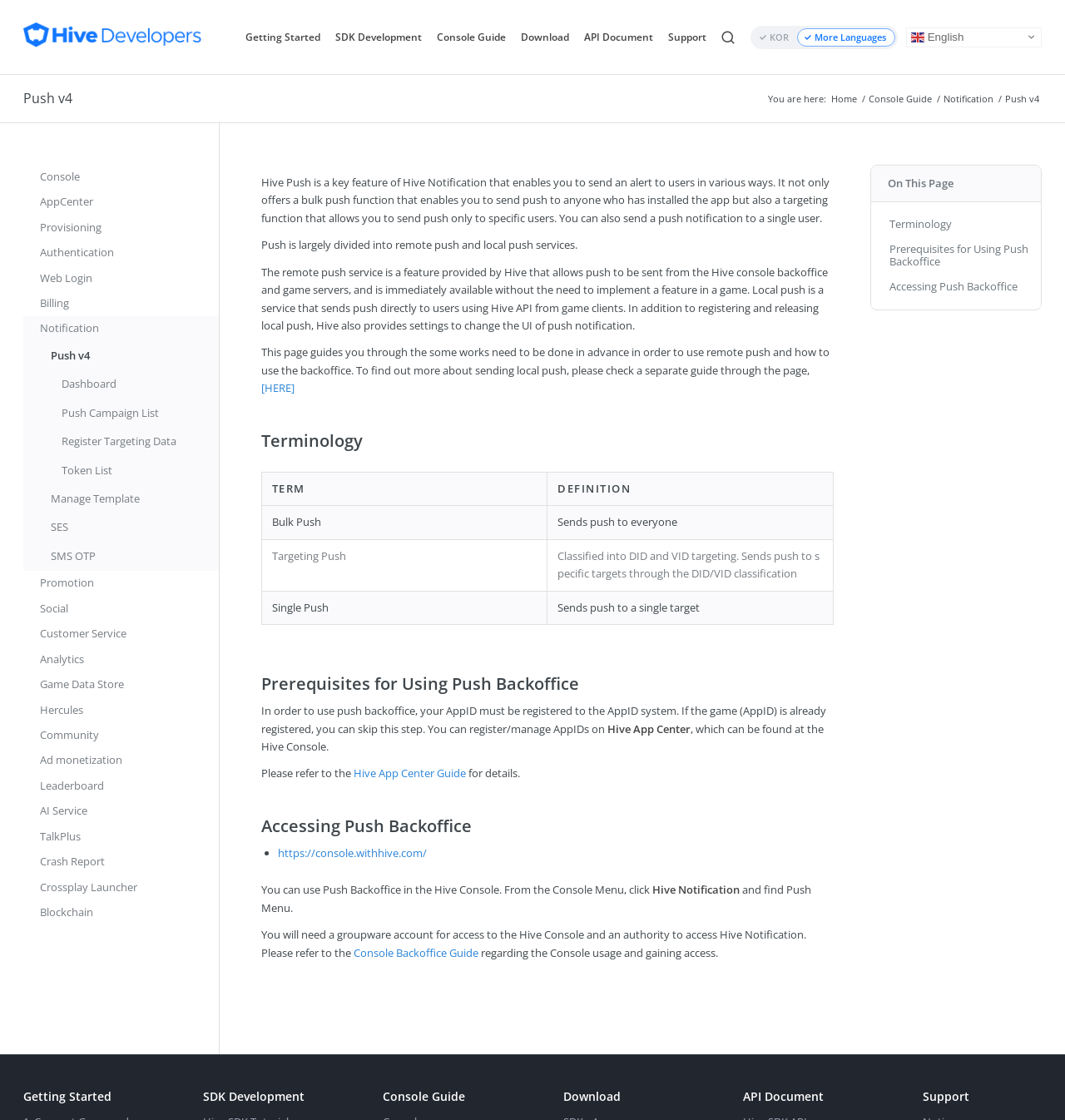How many types of push services are mentioned on the page?
Answer with a single word or short phrase according to what you see in the image.

Two